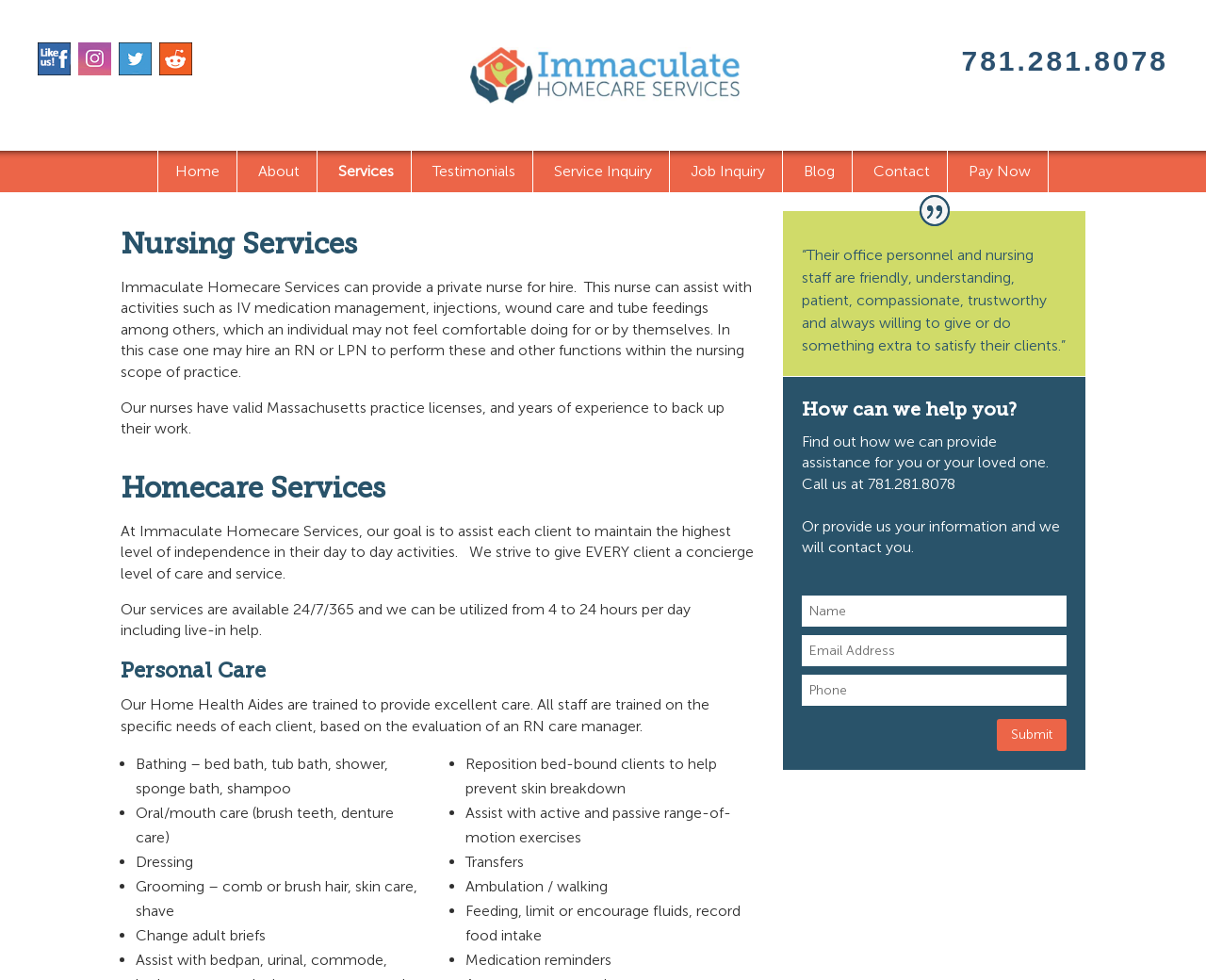What is the goal of Immaculate Homecare Services?
Answer the question with detailed information derived from the image.

I found this information by reading the static text under the heading 'Homecare Services' which says 'At Immaculate Homecare Services, our goal is to assist each client to maintain the highest level of independence in their day to day activities.'